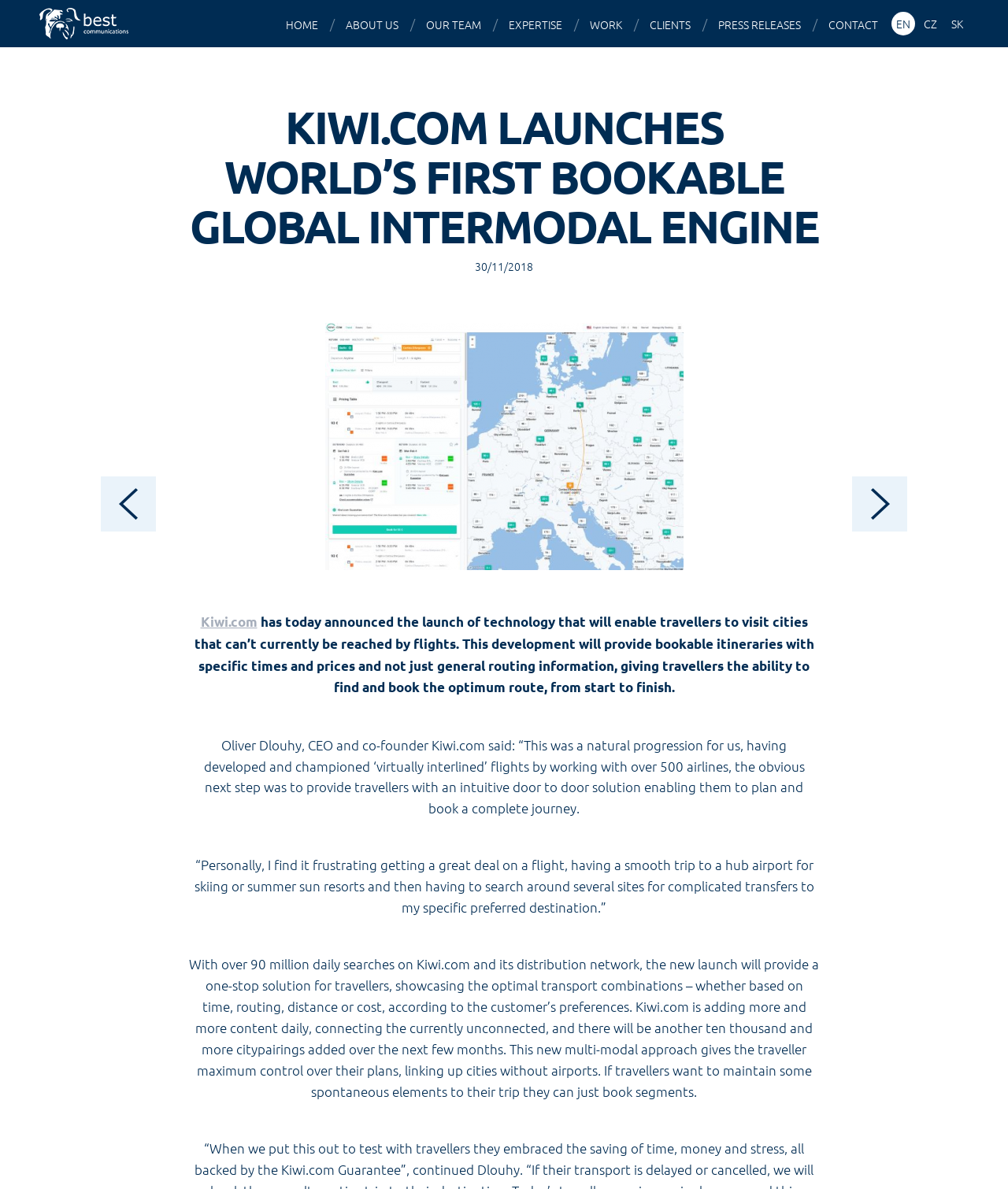Refer to the image and offer a detailed explanation in response to the question: What is the date of the press release?

The answer can be found in the time element which contains the StaticText '30/11/2018'.